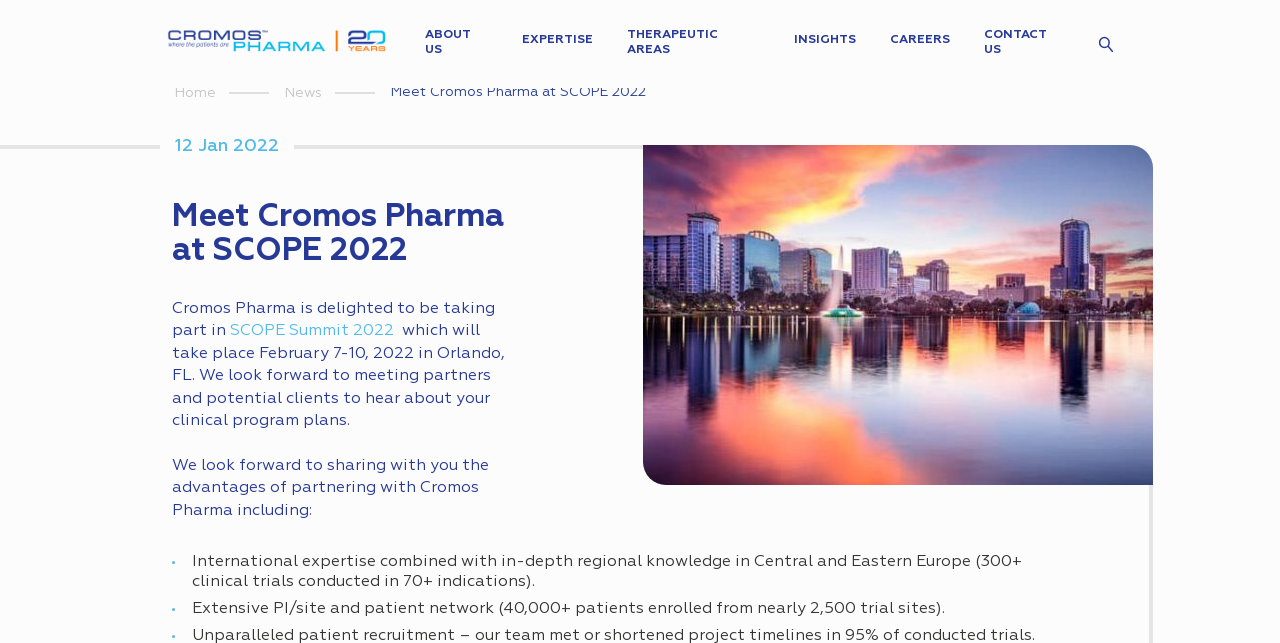Locate the coordinates of the bounding box for the clickable region that fulfills this instruction: "Learn about the expertise of Cromos Pharma".

[0.408, 0.053, 0.463, 0.072]